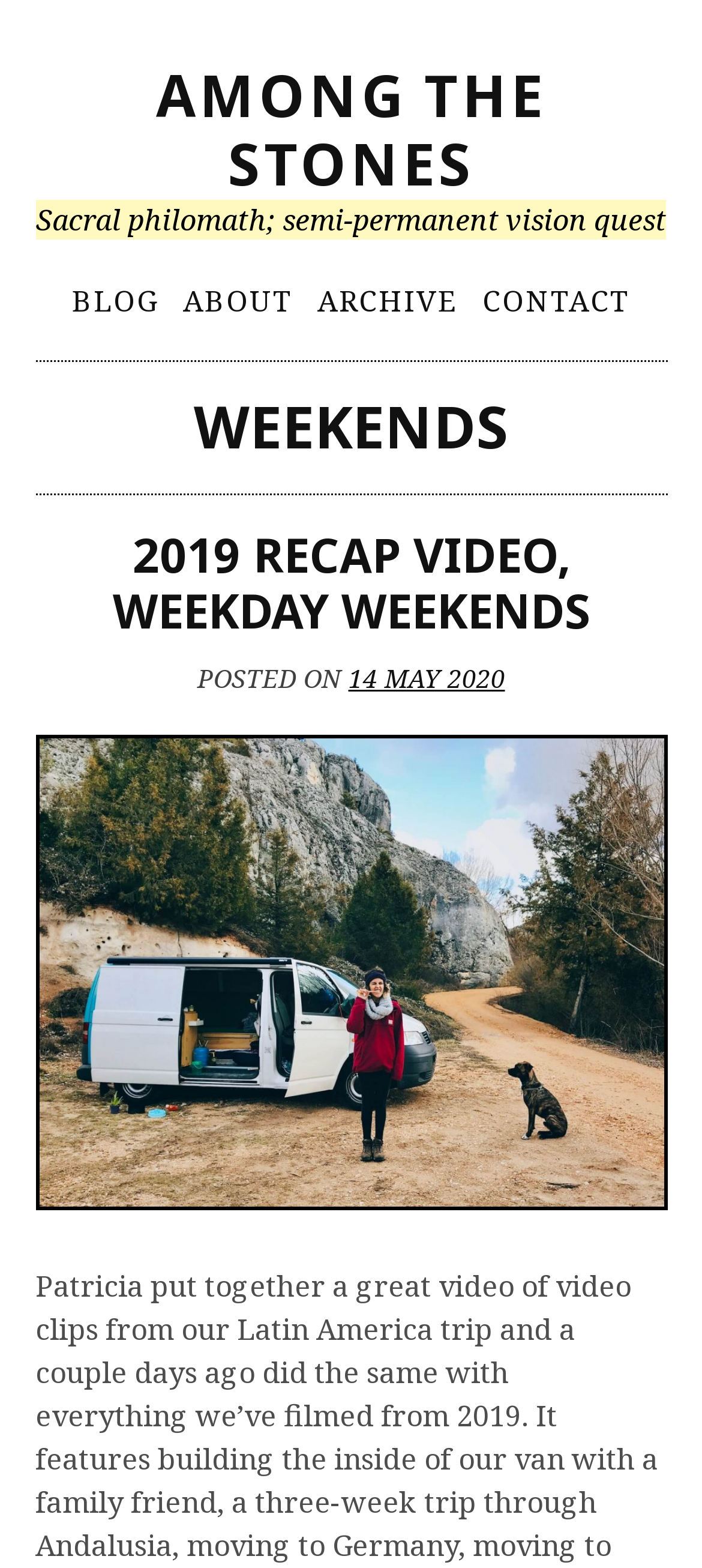Using the description "Among the Stones", locate and provide the bounding box of the UI element.

[0.222, 0.035, 0.778, 0.129]